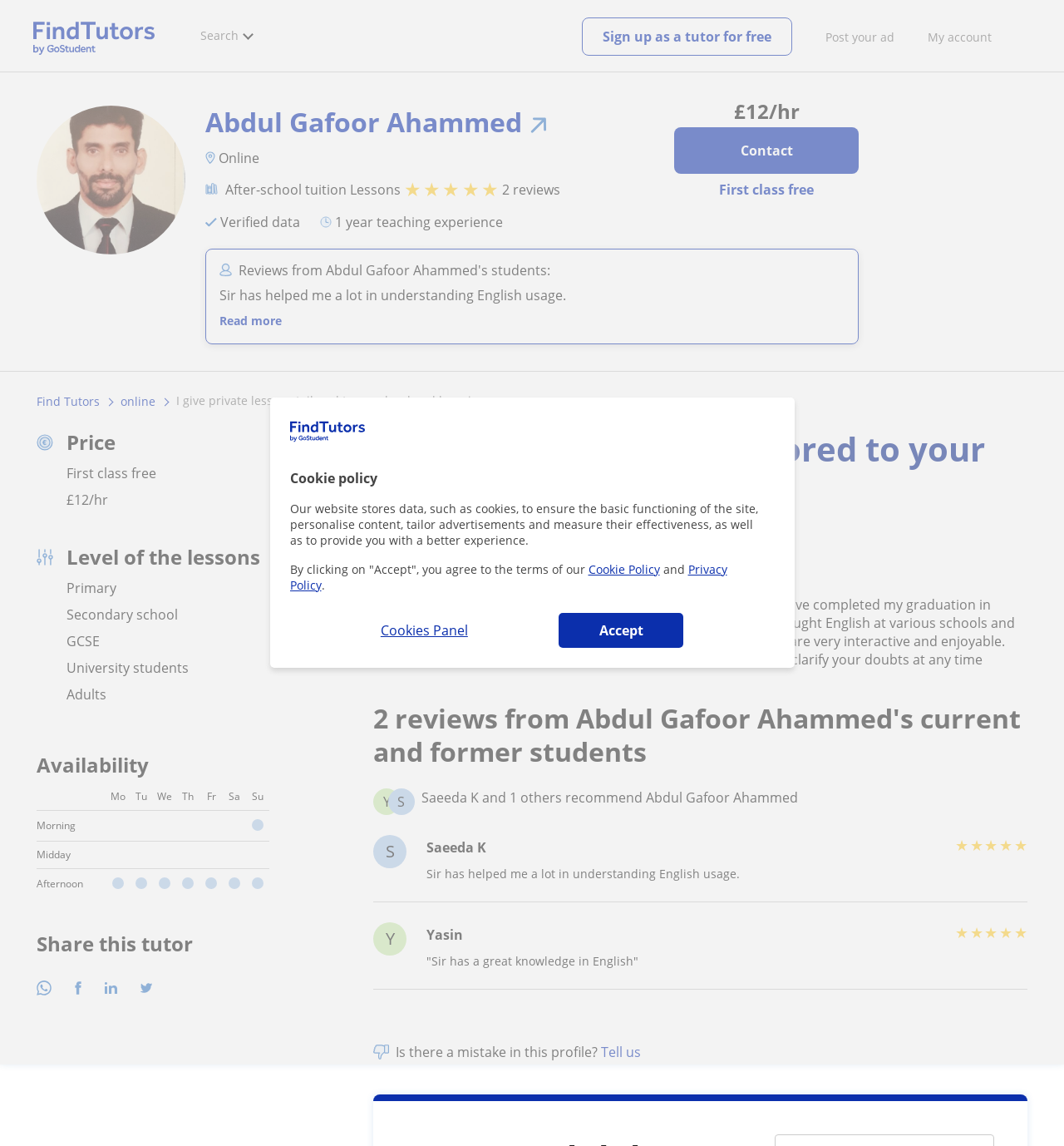Identify the bounding box coordinates of the clickable section necessary to follow the following instruction: "Click on the 'FindTutors' link". The coordinates should be presented as four float numbers from 0 to 1, i.e., [left, top, right, bottom].

[0.031, 0.045, 0.145, 0.058]